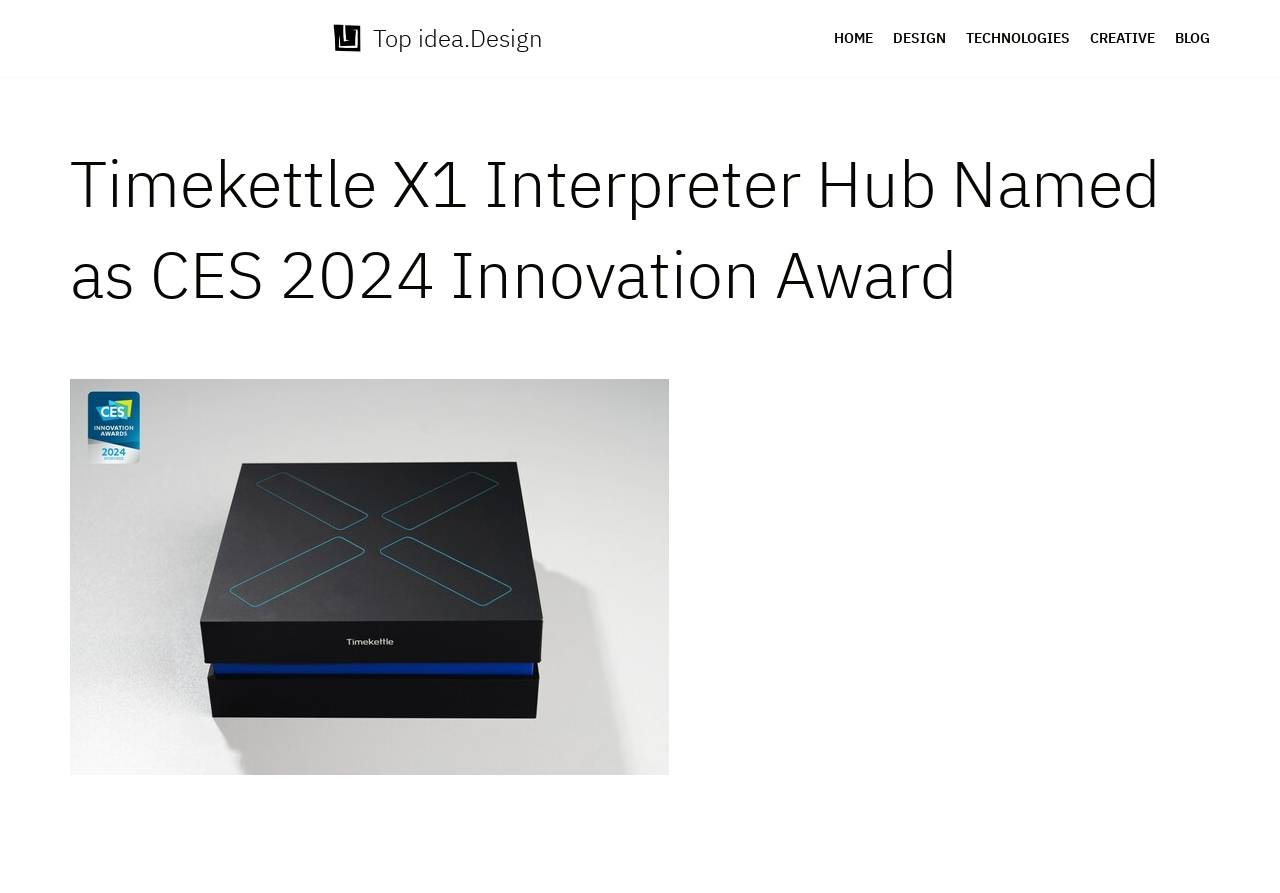Based on the description "Next page ››", find the bounding box of the specified UI element.

None